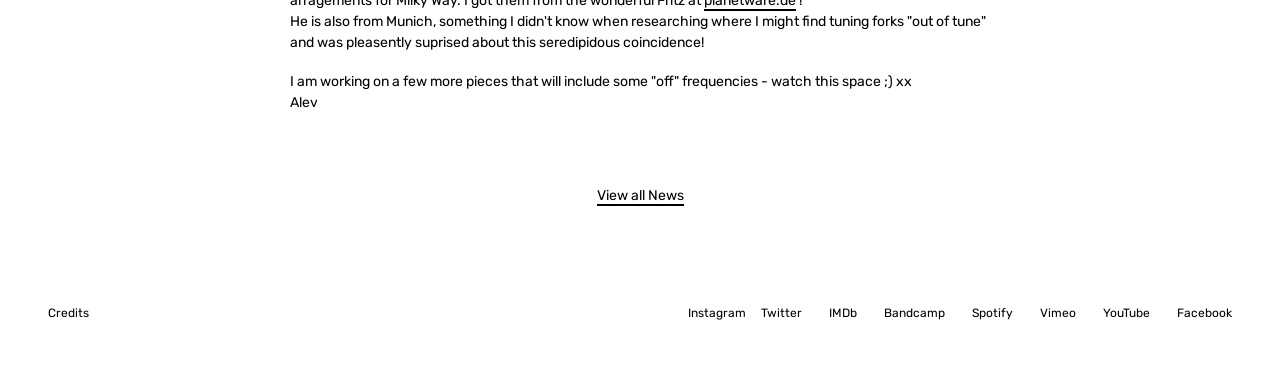Who is the author of the text?
Based on the visual information, provide a detailed and comprehensive answer.

The author of the text is mentioned in the third StaticText element, which contains the name 'Alev'.